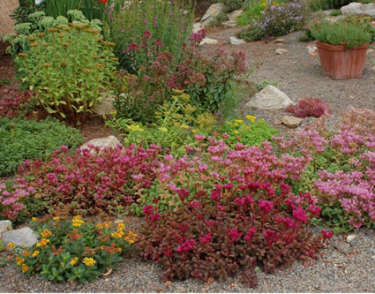Offer an in-depth caption of the image, mentioning all notable aspects.

The image showcases a vibrant xeriscape garden, characterized by a variety of drought-resistant plants. In the foreground, a lush carpet of colorful flowering plants, primarily hues of pink, orange, and purple, thrives alongside rich green foliage. Strategically placed rocks provide natural delineation within the garden bed, enhancing the desert-like aesthetic typical of xeriscaping. This gardening method emphasizes water conservation, making it ideal for arid environments. The arrangement features native plants, promoting sustainability while creating an inviting landscape that balances beauty with ecological responsibility.